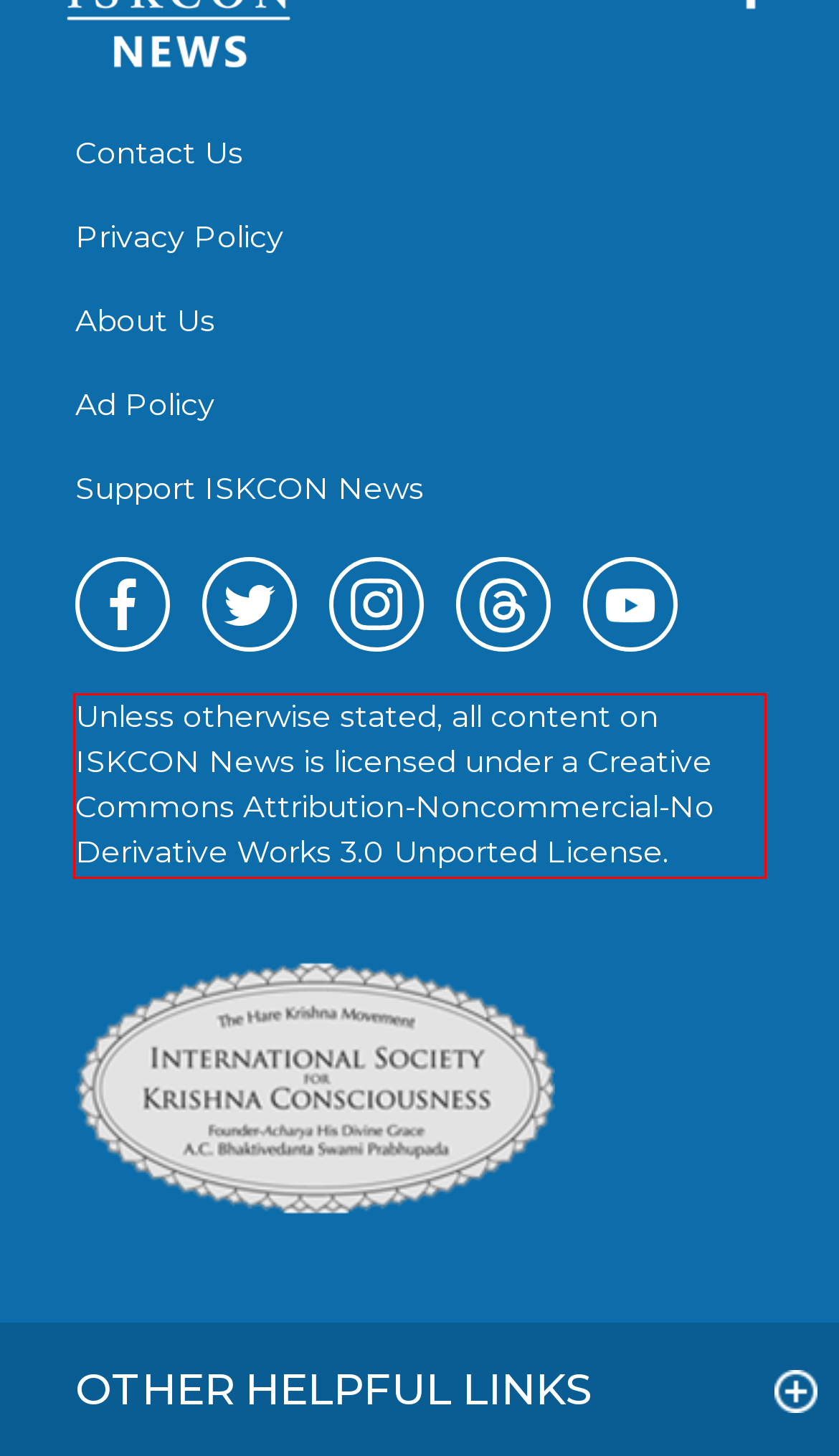You have a screenshot of a webpage with a red bounding box. Use OCR to generate the text contained within this red rectangle.

Unless otherwise stated, all content on ISKCON News is licensed under a Creative Commons Attribution-Noncommercial-No Derivative Works 3.0 Unported License.